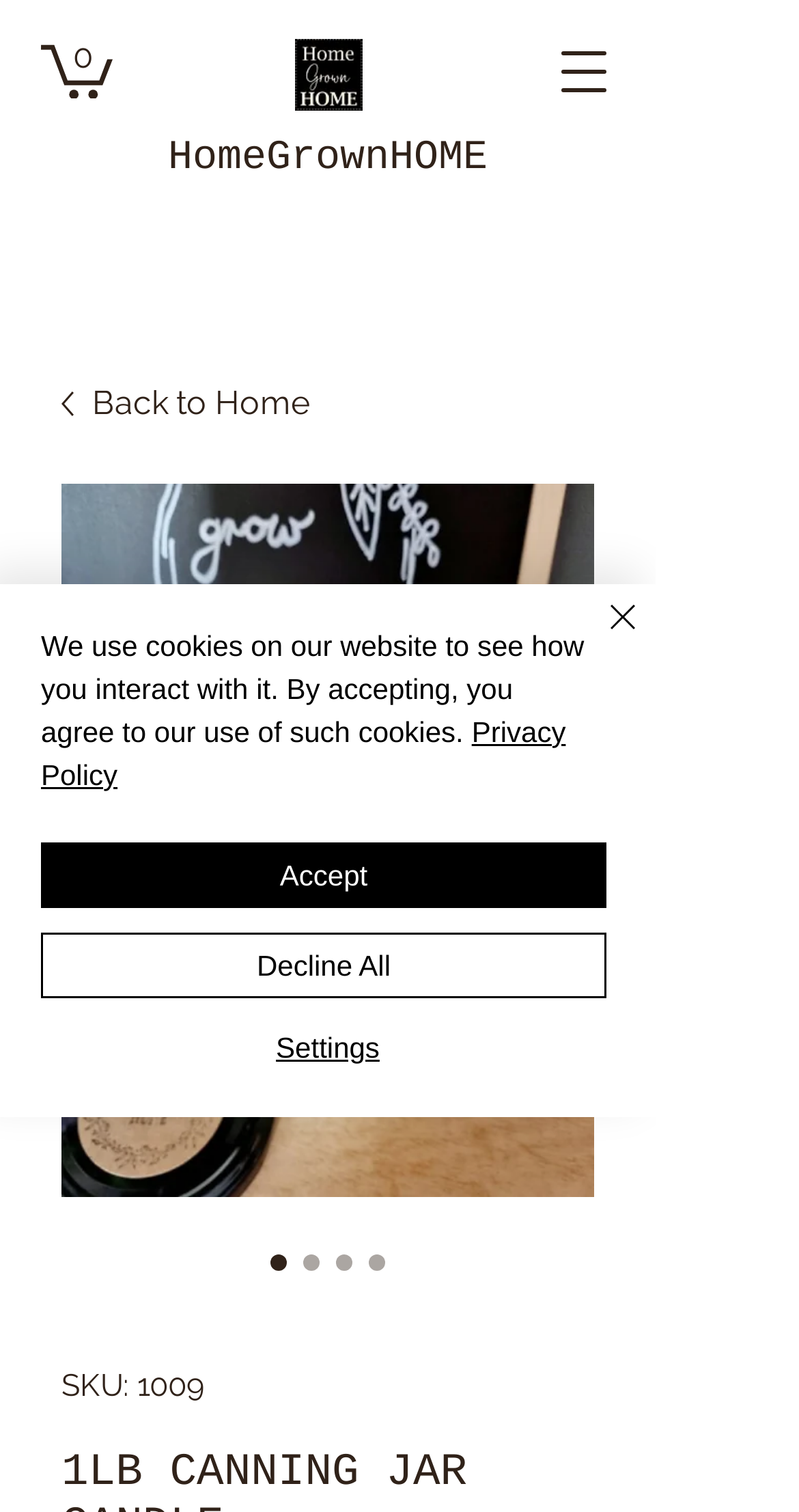Please provide a one-word or phrase answer to the question: 
What is the name of the candle product?

1LB CANNING JAR CANDLE